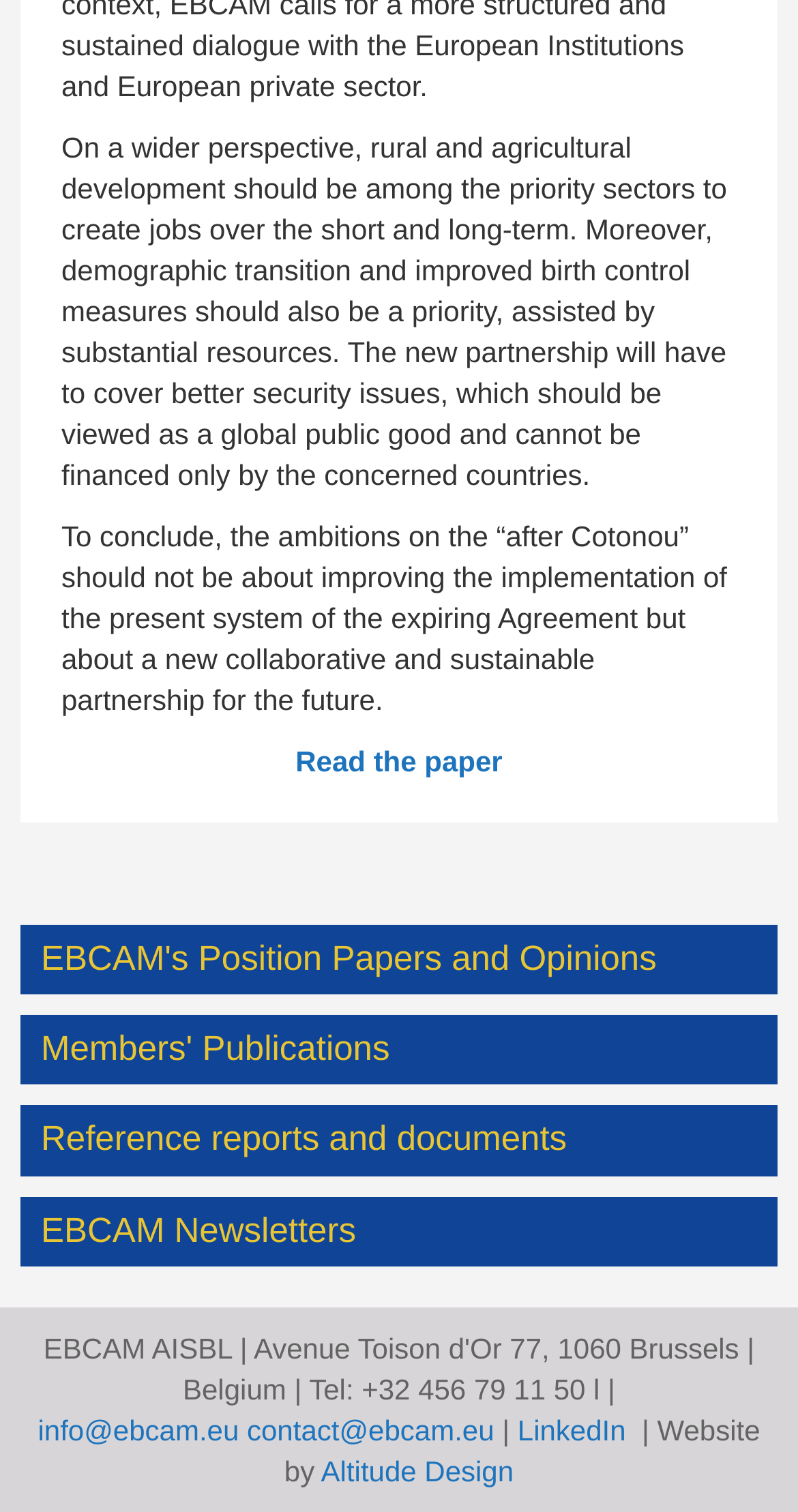What is the purpose of the 'Read the paper' link?
Analyze the image and provide a thorough answer to the question.

The 'Read the paper' link is likely a call-to-action that allows users to access a paper or report related to the topic of rural development, providing more in-depth information on the subject.